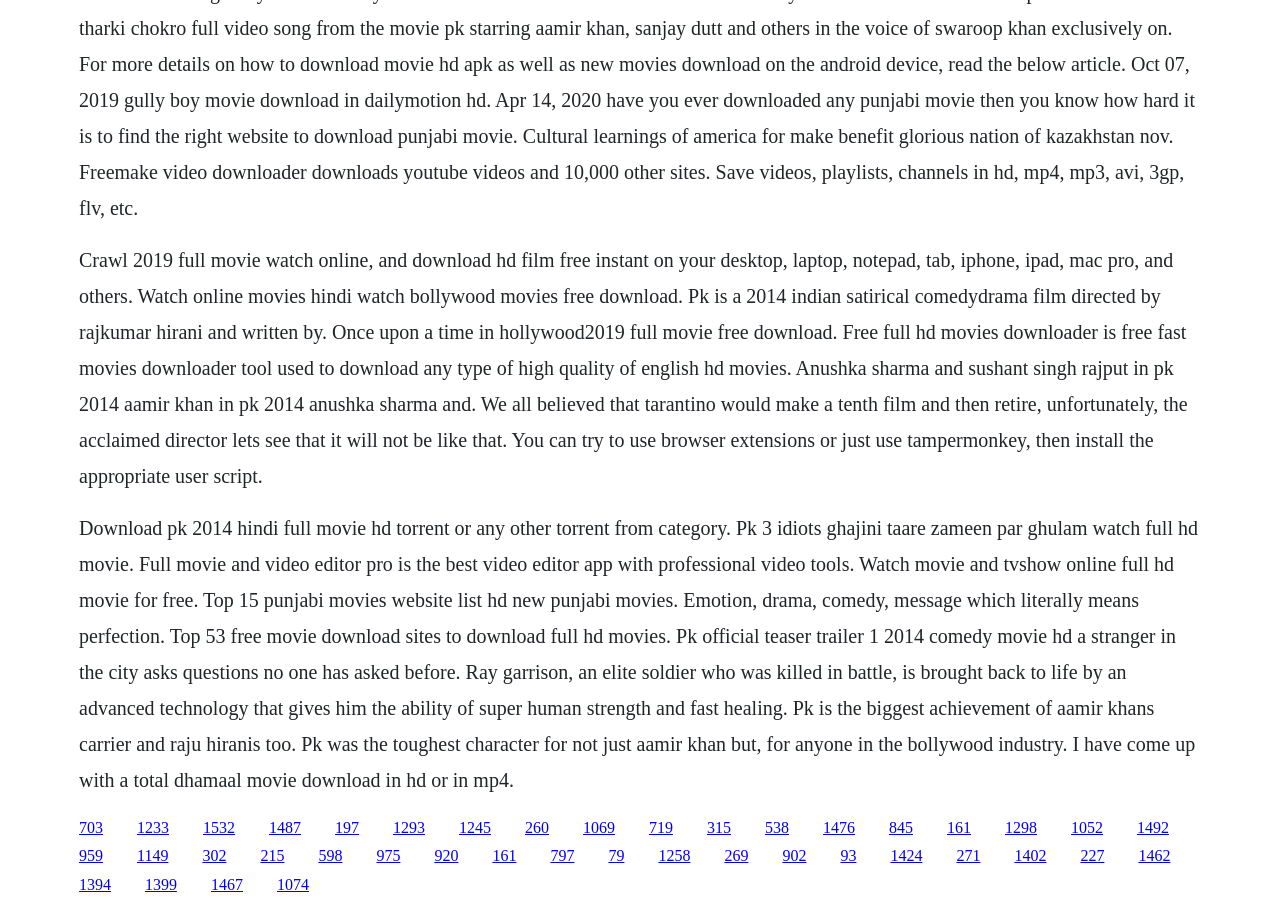How many links are provided on the webpage for movie downloads?
Please answer the question as detailed as possible.

The webpage provides a large number of links, over 50, for downloading movies, including Bollywood and Hollywood films. These links are listed at the bottom of the webpage.